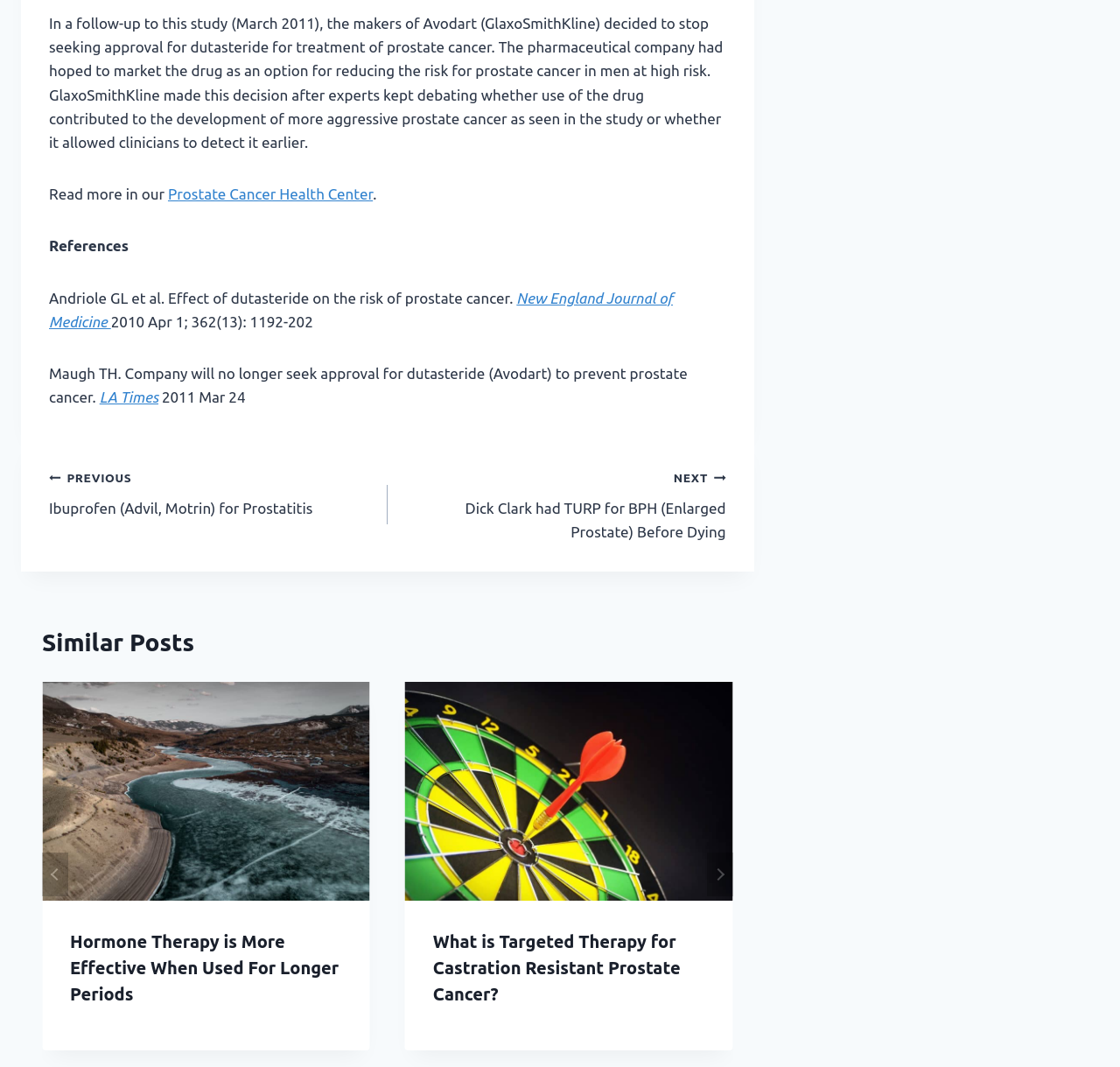Specify the bounding box coordinates of the element's area that should be clicked to execute the given instruction: "Read more about prostate cancer". The coordinates should be four float numbers between 0 and 1, i.e., [left, top, right, bottom].

[0.044, 0.174, 0.333, 0.19]